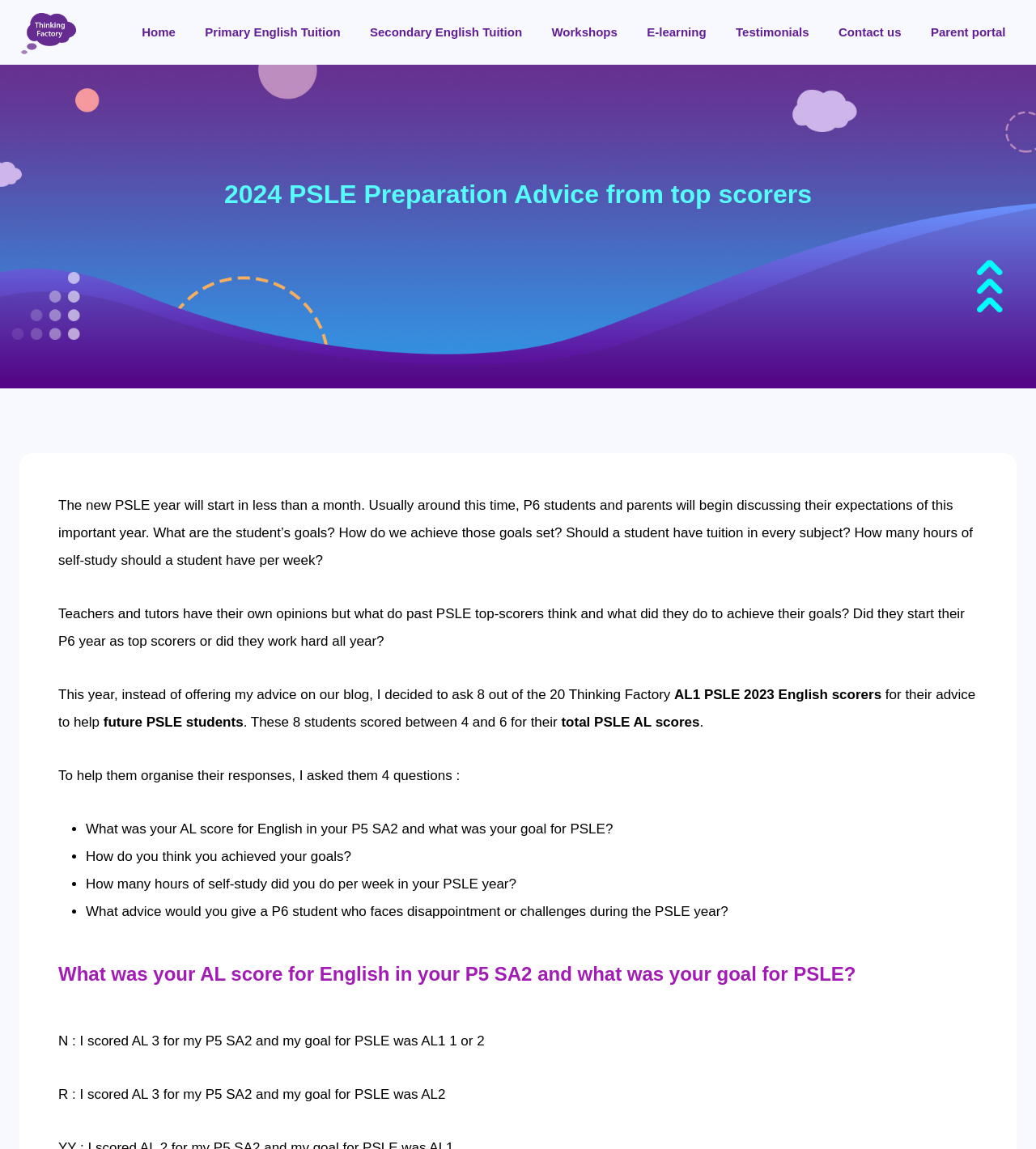Please mark the clickable region by giving the bounding box coordinates needed to complete this instruction: "Click on the 'English Tuition Singapore' link".

[0.019, 0.004, 0.075, 0.053]